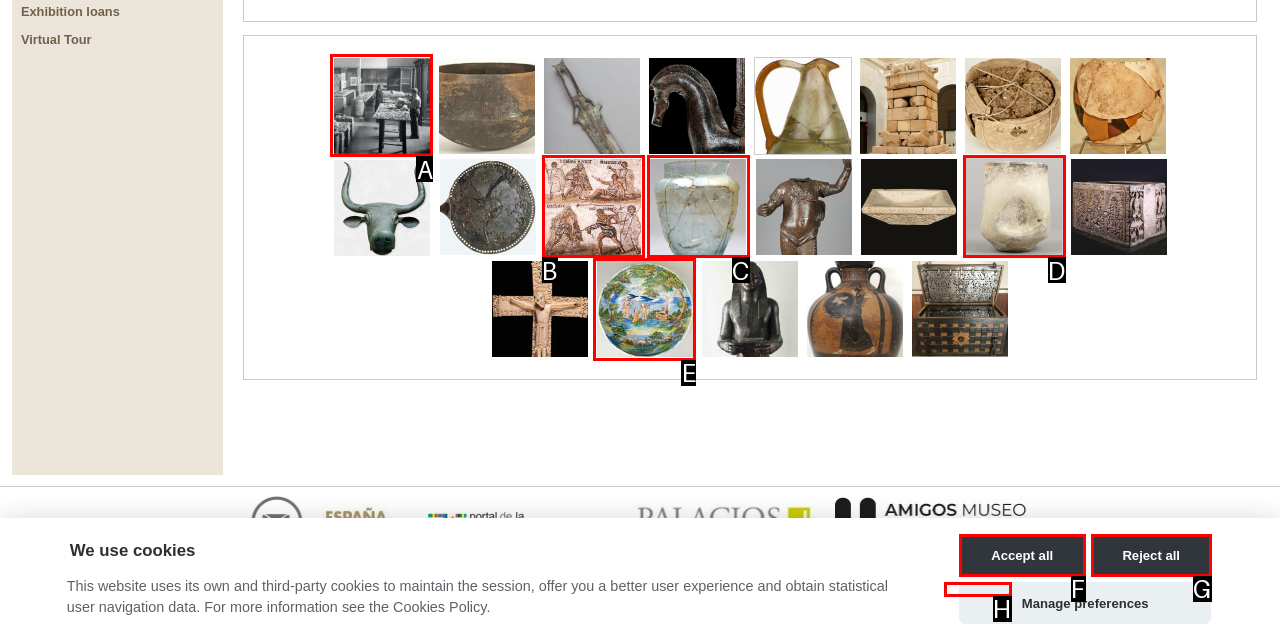Given the description: alt="Emblema de mosaico circense", choose the HTML element that matches it. Indicate your answer with the letter of the option.

B